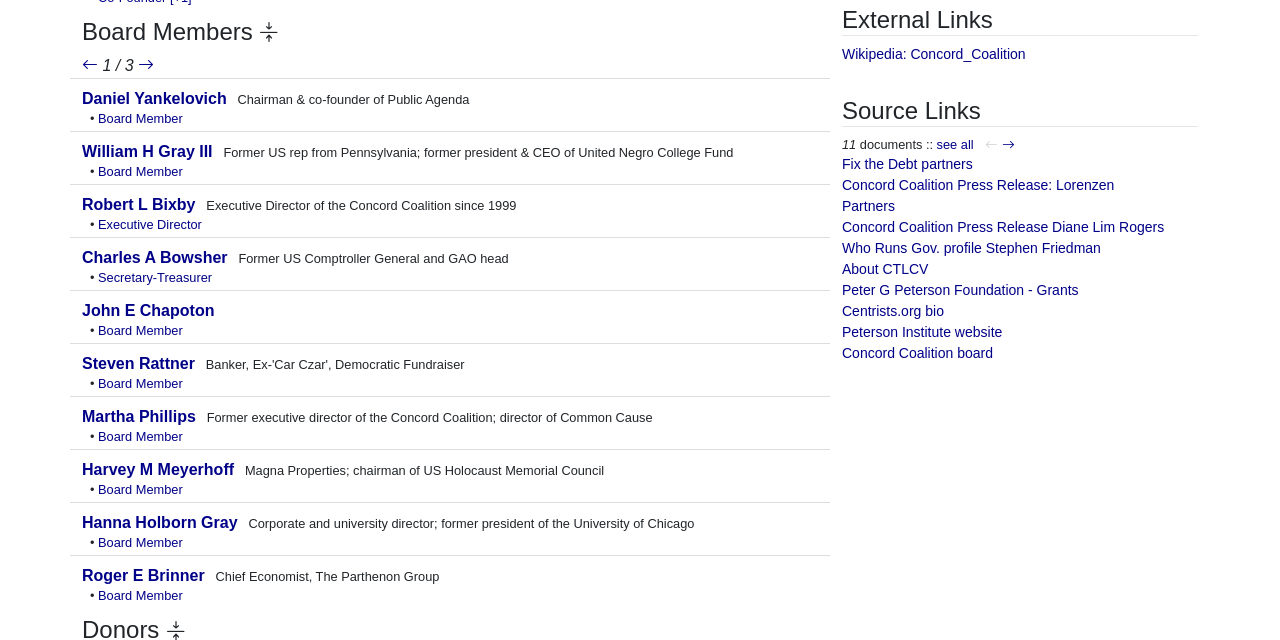Extract the bounding box coordinates for the UI element described as: "Peterson Institute website".

[0.658, 0.507, 0.783, 0.532]